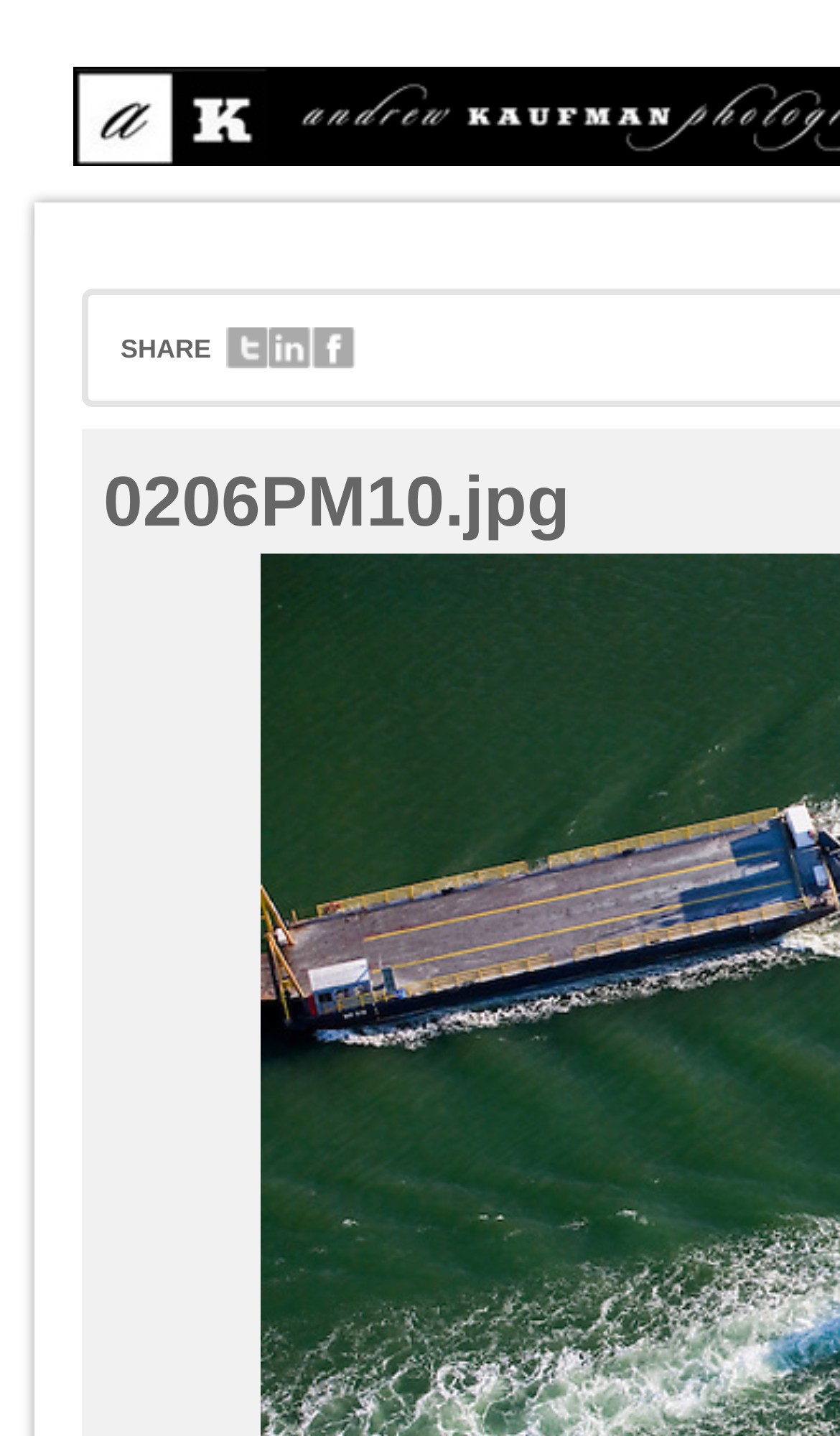Provide the bounding box coordinates, formatted as (top-left x, top-left y, bottom-right x, bottom-right y), with all values being floating point numbers between 0 and 1. Identify the bounding box of the UI element that matches the description: alt="linkedin"

[0.321, 0.243, 0.372, 0.261]